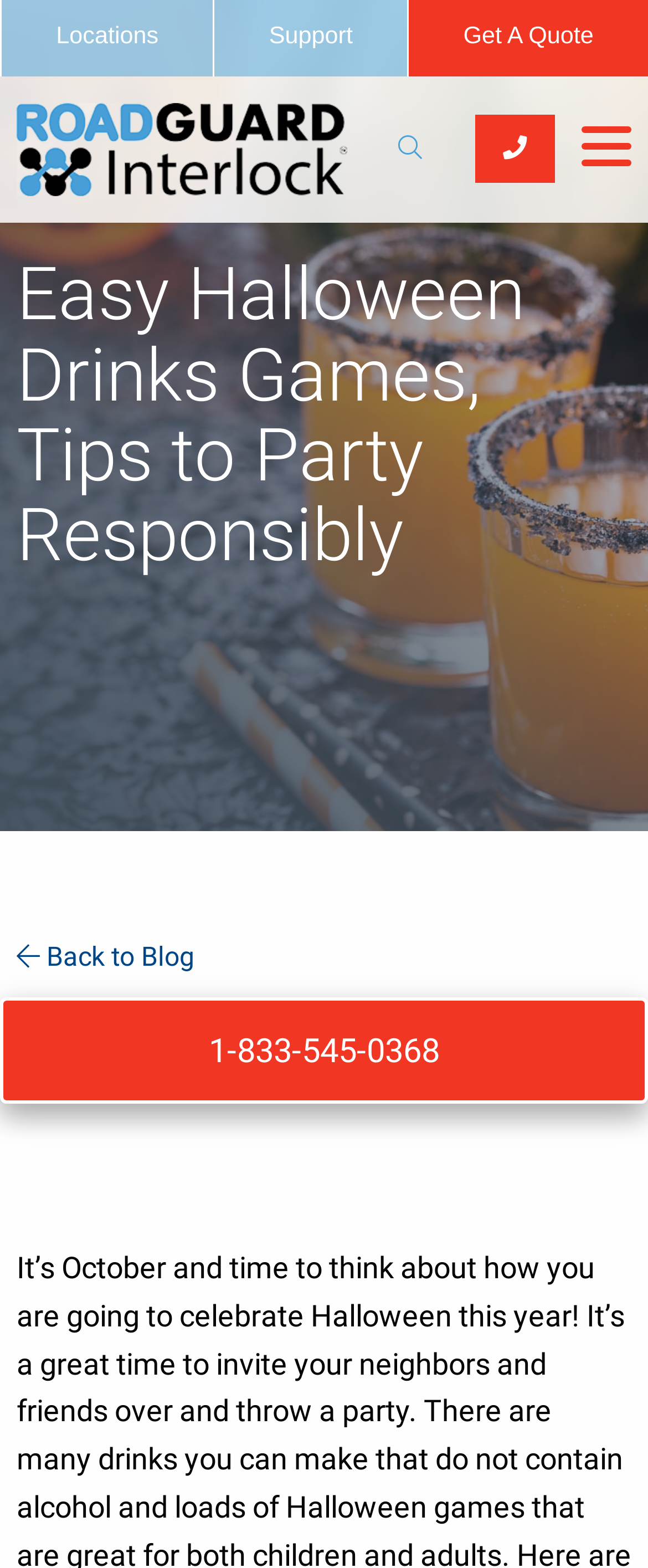Generate a comprehensive description of the webpage content.

The webpage is about Halloween party ideas, focusing on drinks and games, with an emphasis on partying responsibly. At the top left corner, there are three links: "Locations", "Support", and an empty link. Next to the empty link, there is an image. On the right side of the top section, there are three more links: a search icon, a bell icon, and an empty button.

Below the top section, the main heading "Easy Halloween Drinks Games, Tips to Party Responsibly" is prominently displayed. Underneath the heading, there is a link "Back to Blog" on the left side, and a large article section that takes up most of the page. The article section has a header with the date "October 30, 2018" on the top left, followed by a horizontal separator line.

At the very bottom of the page, there is a phone number "1-833-545-0368" displayed as a link, spanning the entire width of the page.